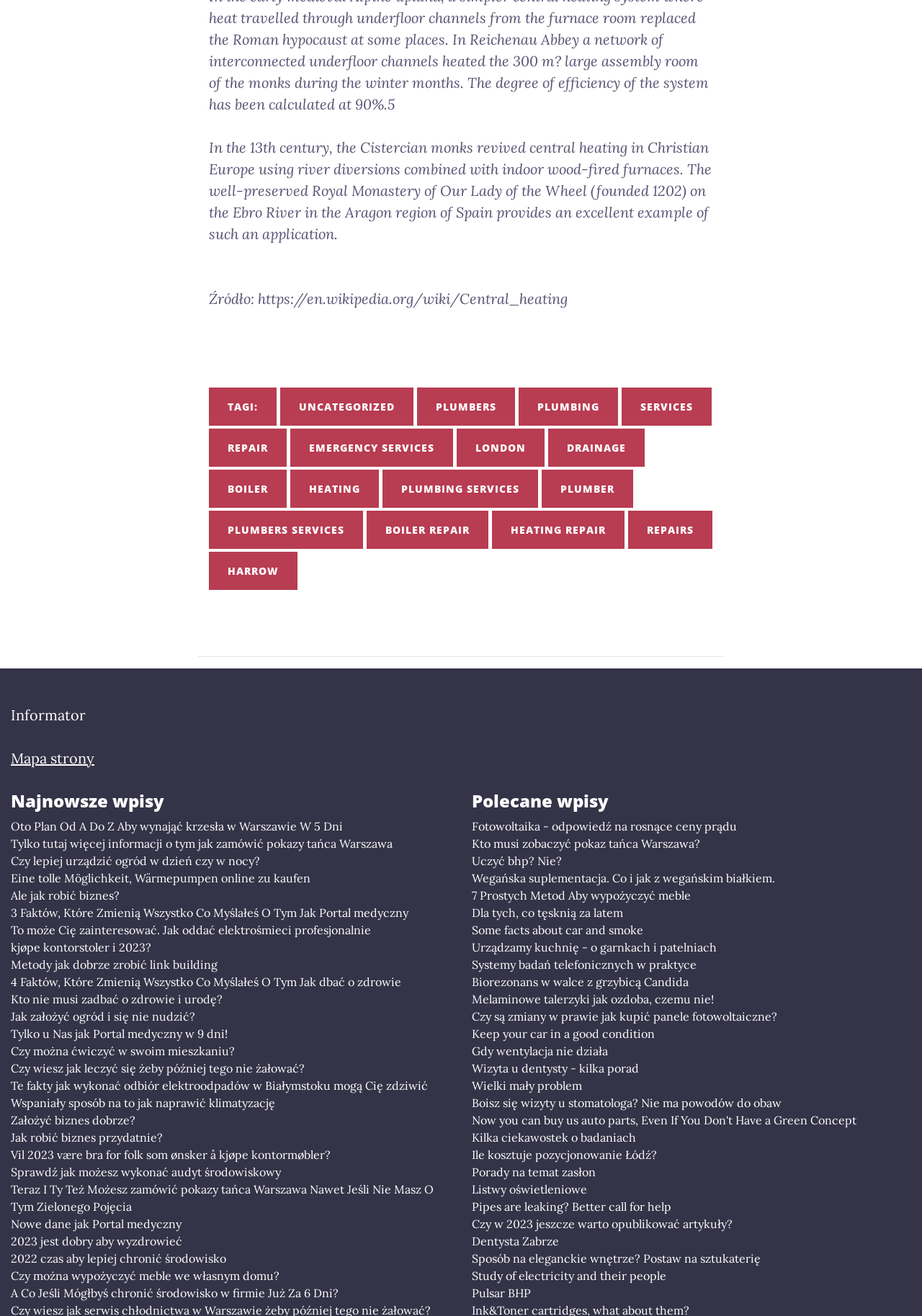What is the language of the last link?
From the screenshot, supply a one-word or short-phrase answer.

English